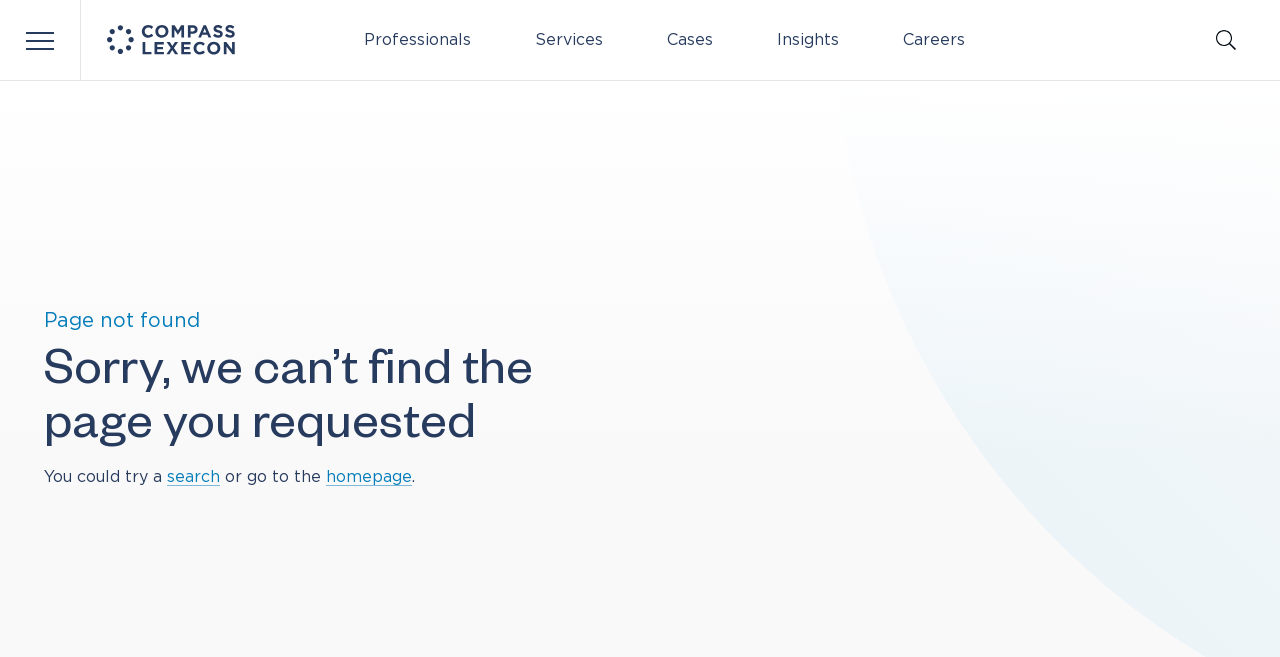Please find and give the text of the main heading on the webpage.

Sorry, we can’t find the
page you requested